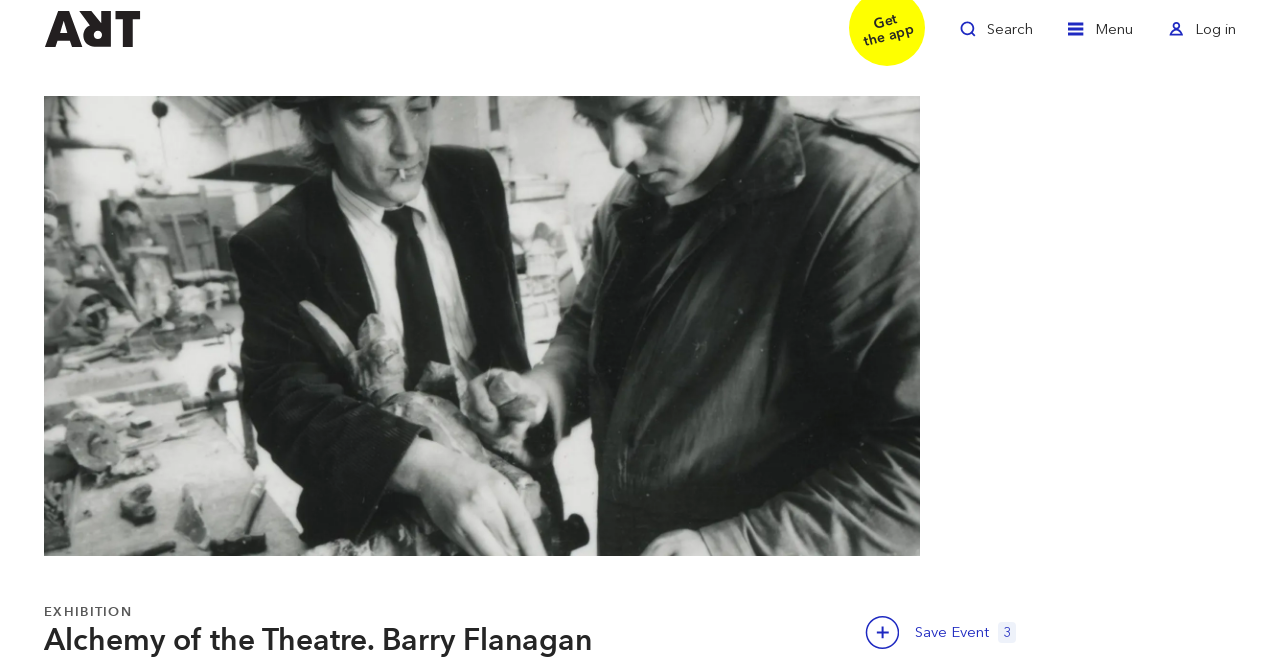Use a single word or phrase to answer this question: 
What is the location of the exhibition?

Waddington Custot in London